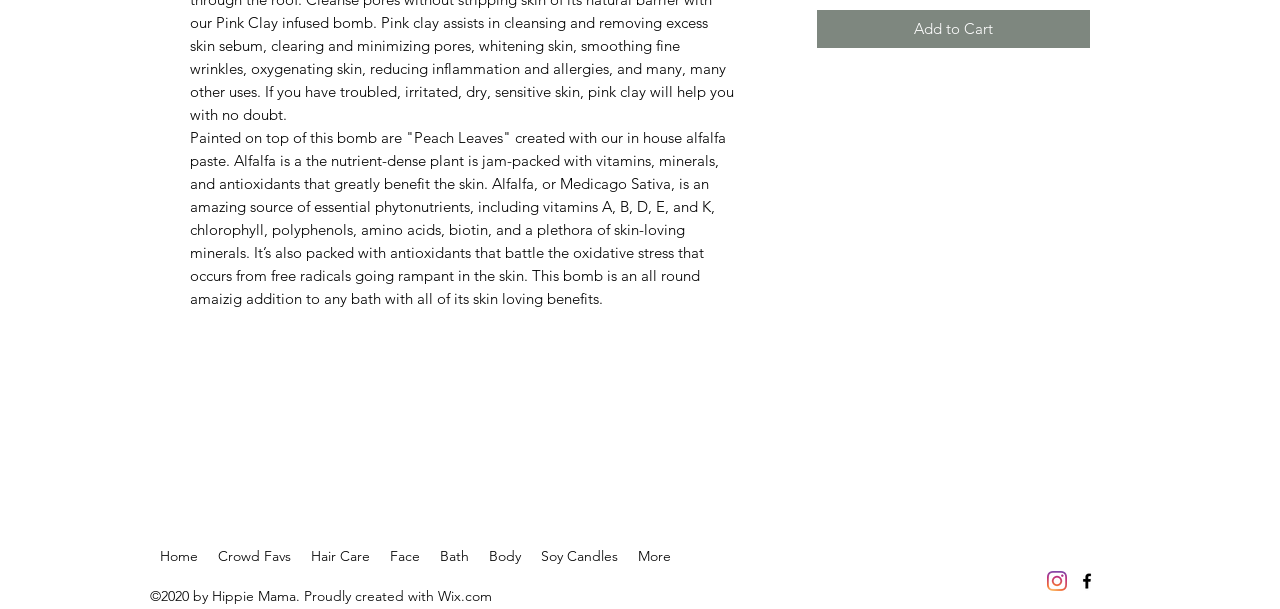How many social media links are available?
Answer the question in a detailed and comprehensive manner.

There are two social media links available, which are Instagram and Facebook, as indicated by the list element with ID 84 and its child link elements with IDs 170 and 171.